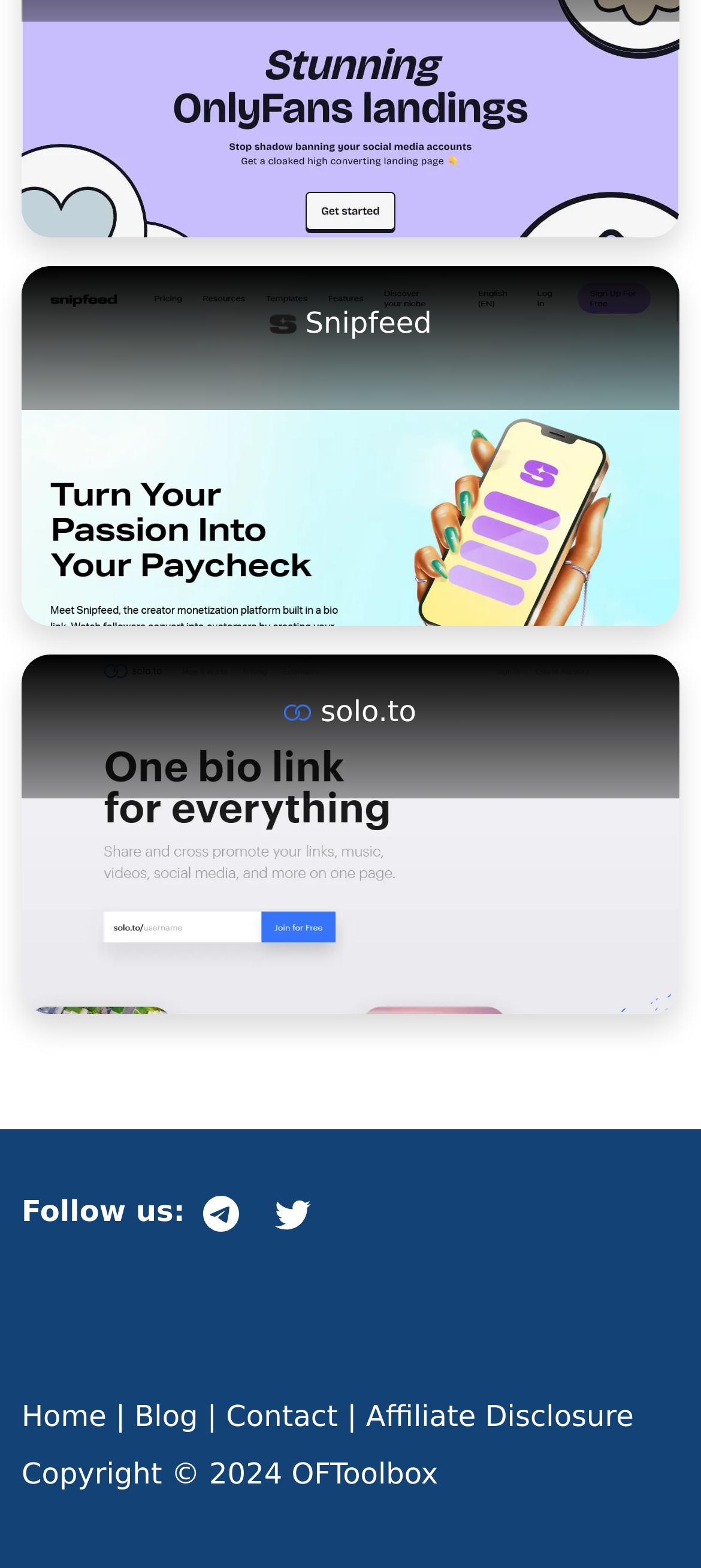Identify the bounding box of the UI element that matches this description: "Blog".

[0.192, 0.892, 0.283, 0.914]